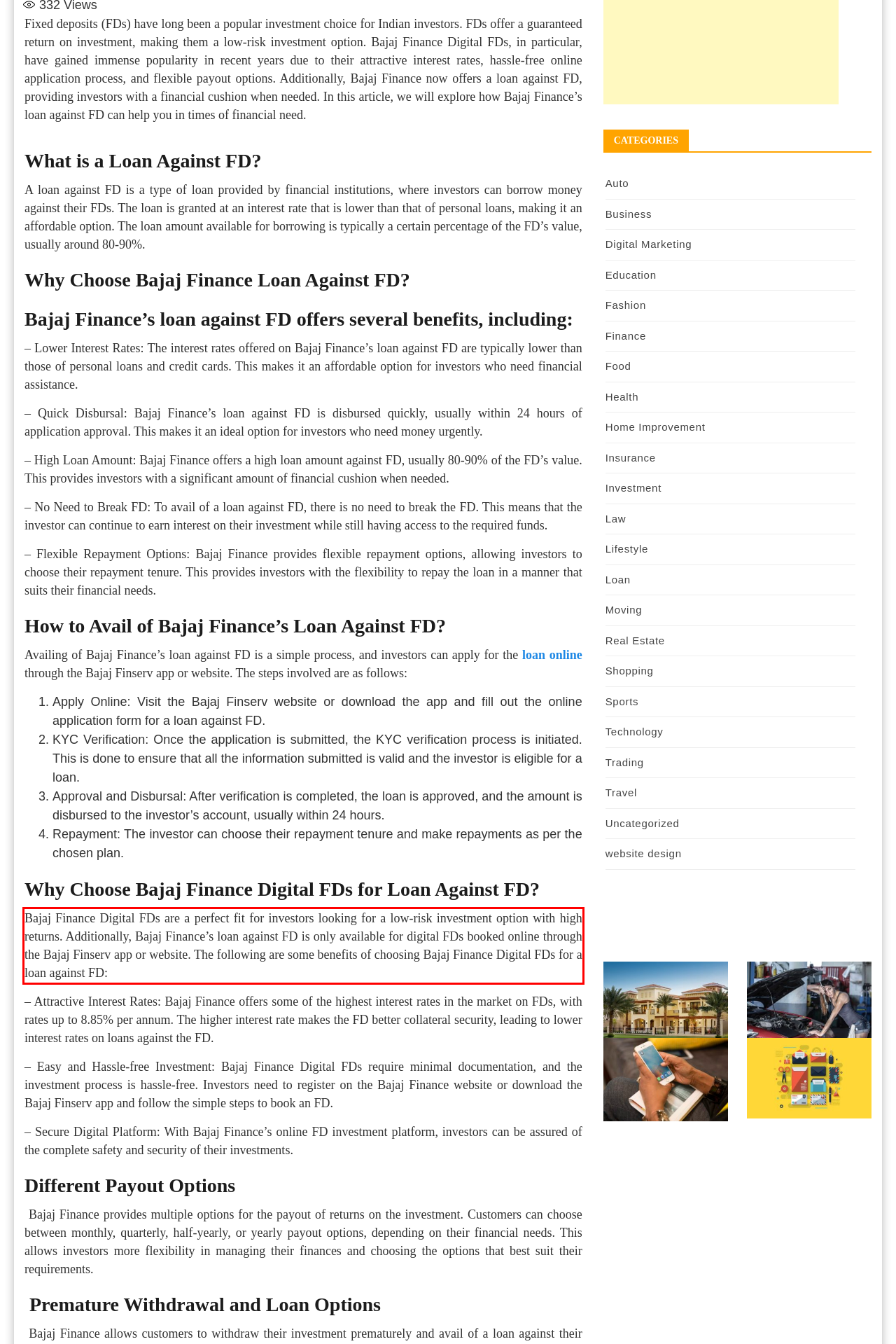Examine the screenshot of the webpage, locate the red bounding box, and perform OCR to extract the text contained within it.

Bajaj Finance Digital FDs are a perfect fit for investors looking for a low-risk investment option with high returns. Additionally, Bajaj Finance’s loan against FD is only available for digital FDs booked online through the Bajaj Finserv app or website. The following are some benefits of choosing Bajaj Finance Digital FDs for a loan against FD: